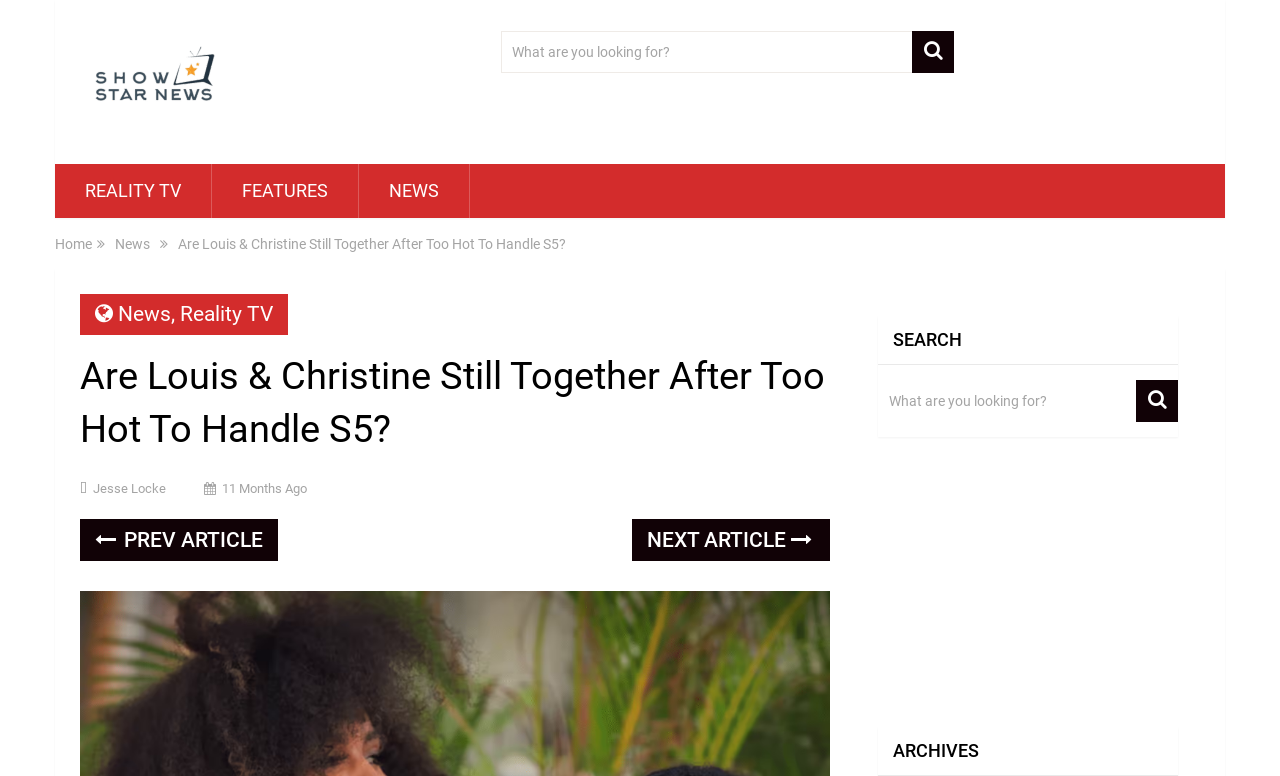Pinpoint the bounding box coordinates of the clickable area necessary to execute the following instruction: "search for something again". The coordinates should be given as four float numbers between 0 and 1, namely [left, top, right, bottom].

[0.686, 0.49, 0.92, 0.544]